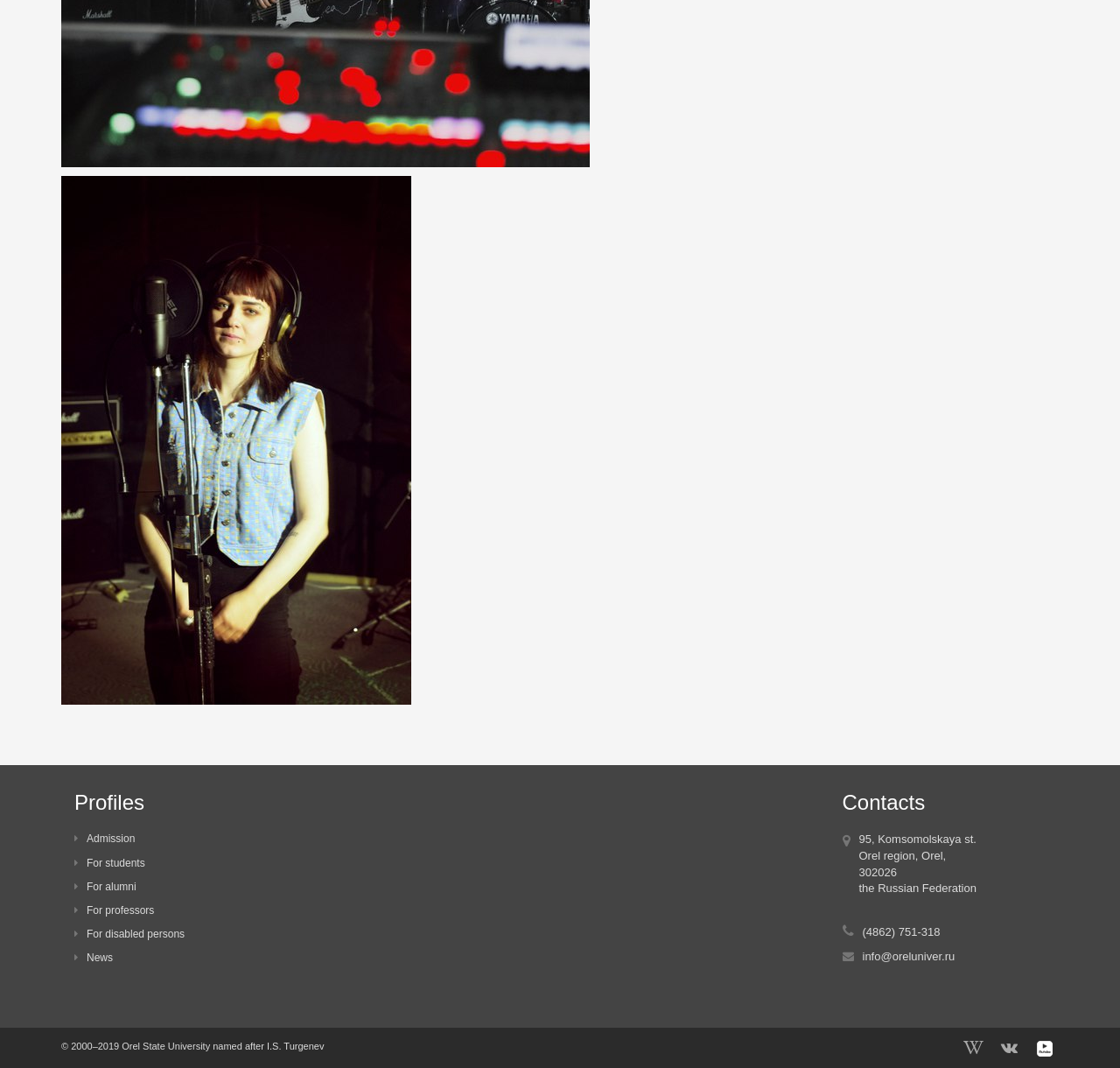What is the university's address?
Look at the screenshot and respond with one word or a short phrase.

95, Komsomolskaya st.